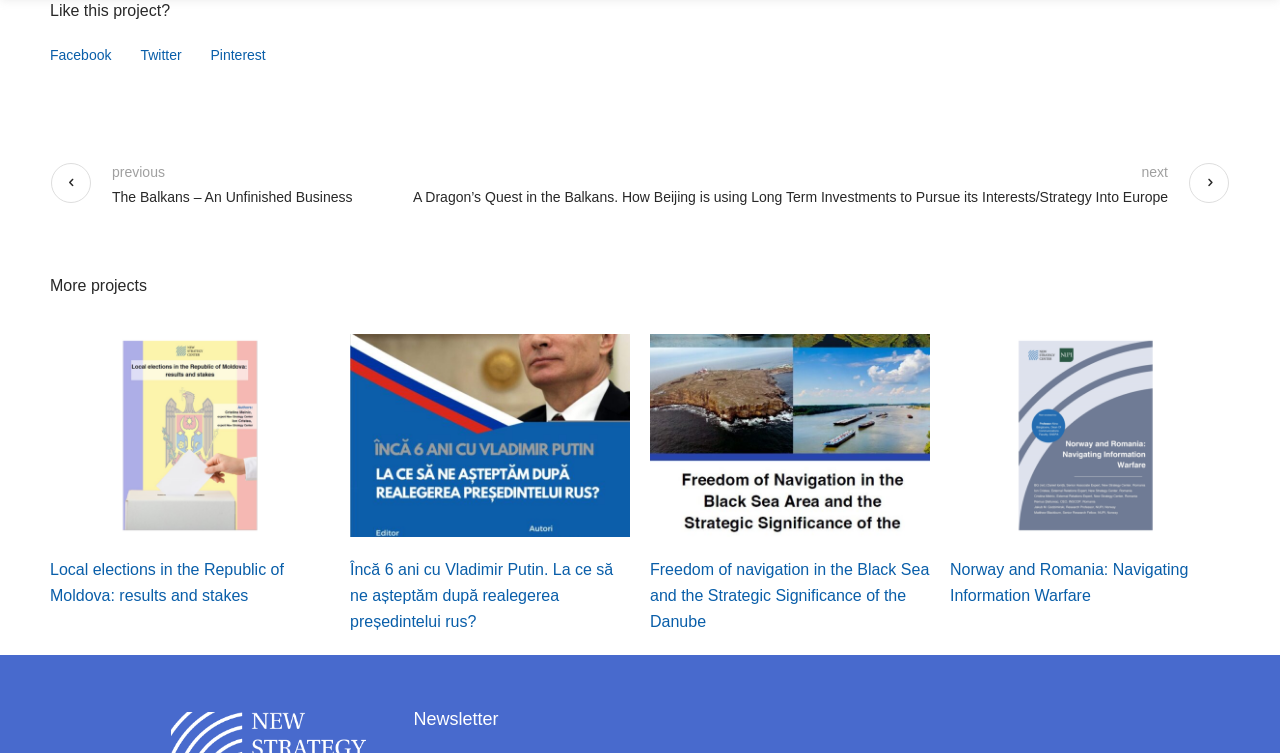Please provide a comprehensive response to the question below by analyzing the image: 
How many projects are listed under 'More projects'?

Under the heading 'More projects', there are four figure elements, each containing a link and an image, which represent four different projects. These projects are listed vertically, and their bounding box coordinates indicate their relative positions on the webpage.